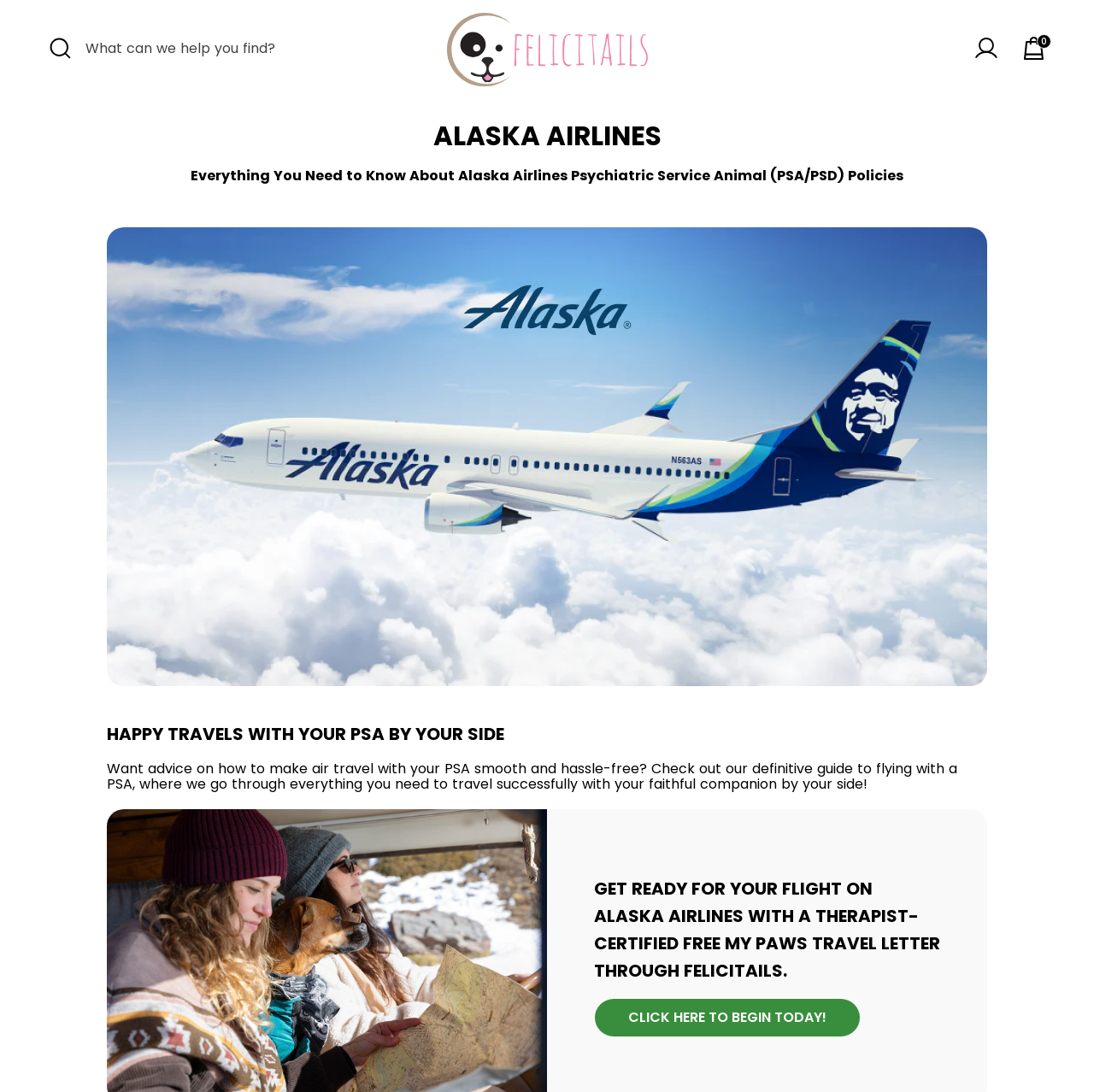What is the call-to-action on the webpage?
Could you answer the question with a detailed and thorough explanation?

I found the answer by looking at the link element that has the text 'CLICK HERE TO BEGIN TODAY!' which is a clear call-to-action.